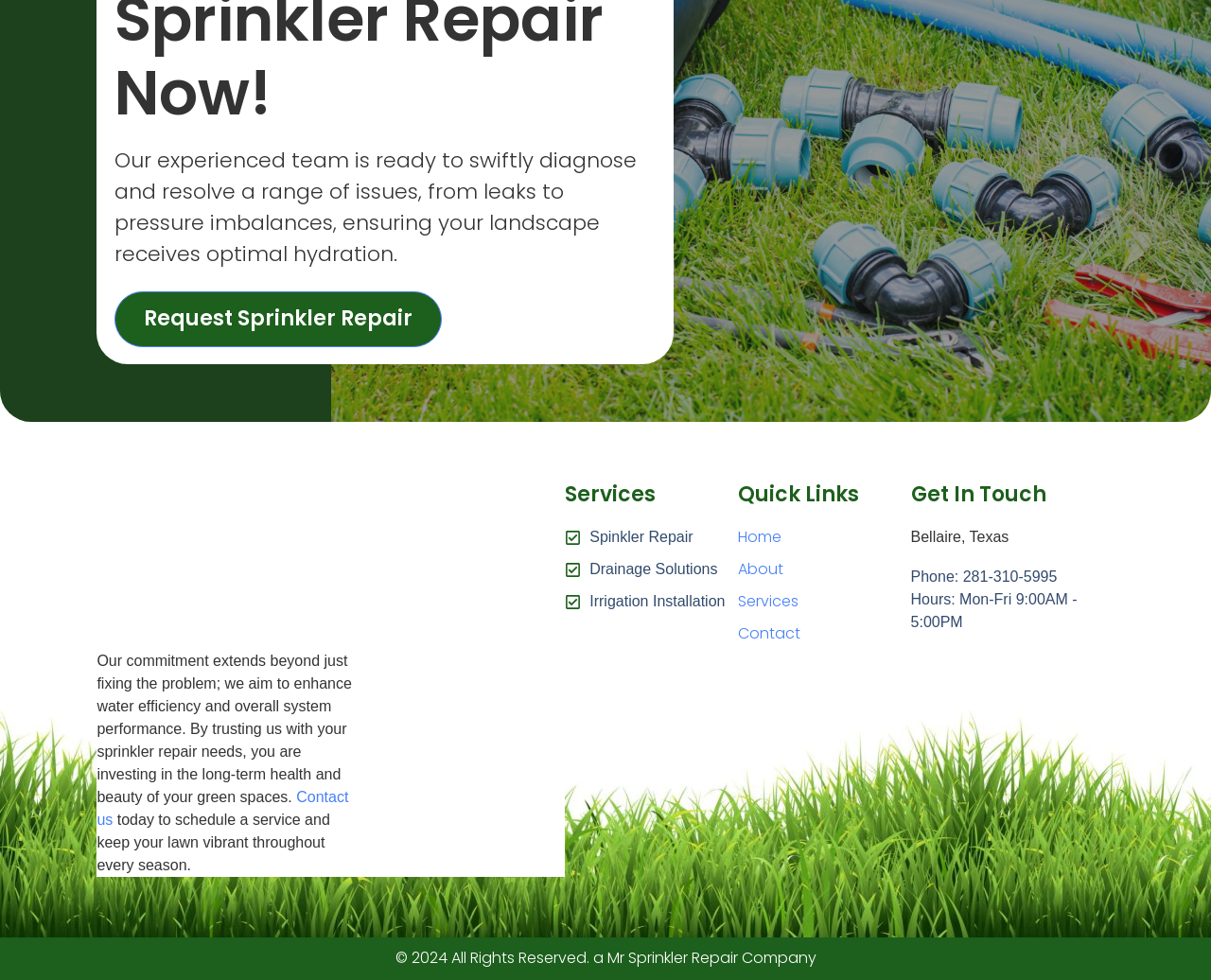What services does the company offer?
Respond to the question with a well-detailed and thorough answer.

I found the services by looking at the 'Services' section, where three links are listed: 'Sprinkler Repair', 'Drainage Solutions', and 'Irrigation Installation'.